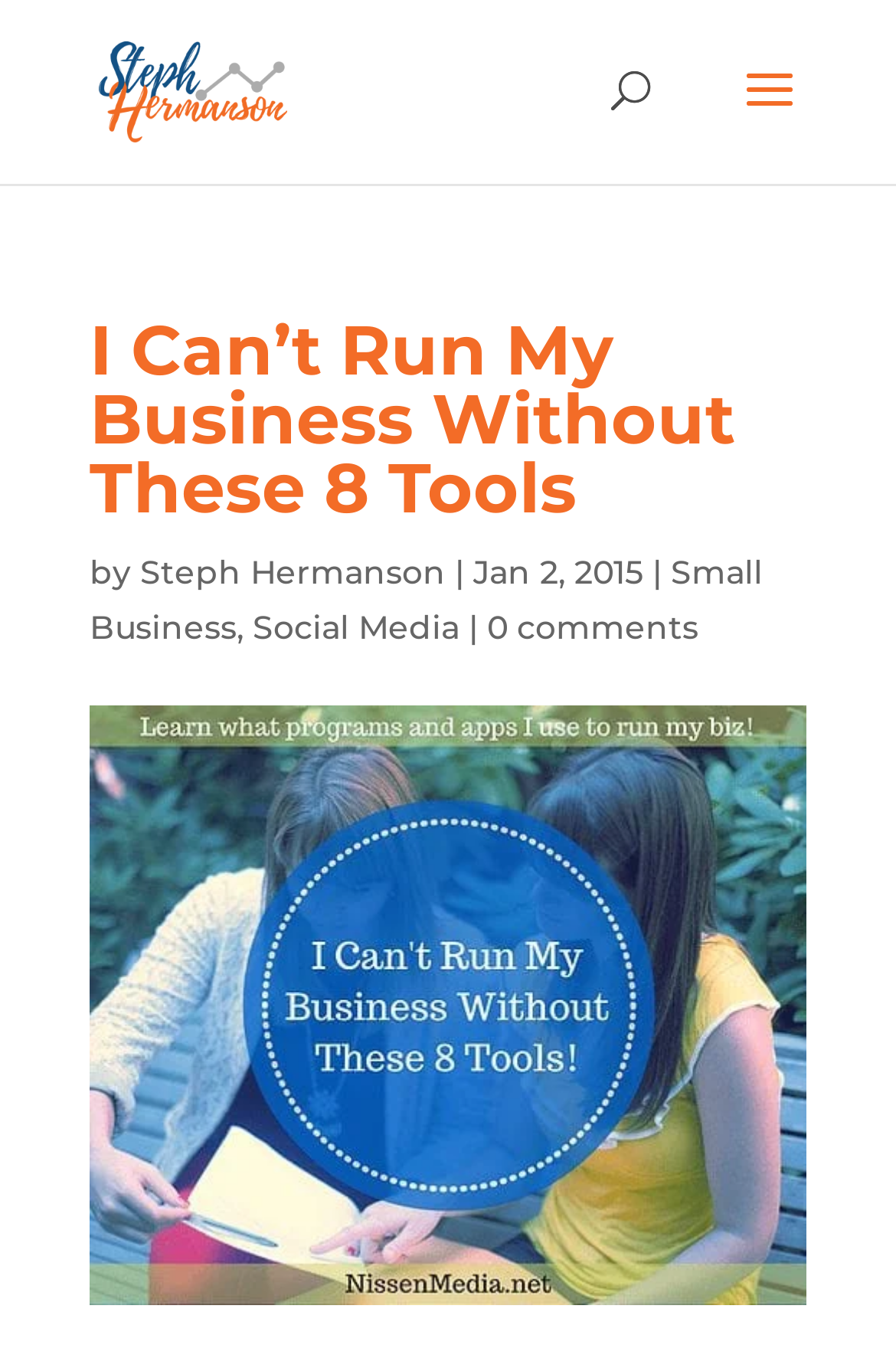Please provide a detailed answer to the question below based on the screenshot: 
How many categories are listed under the article title?

The categories can be found by looking at the links below the article title, which are 'Small Business', 'Social Media', and '0 comments'. There are three categories in total.